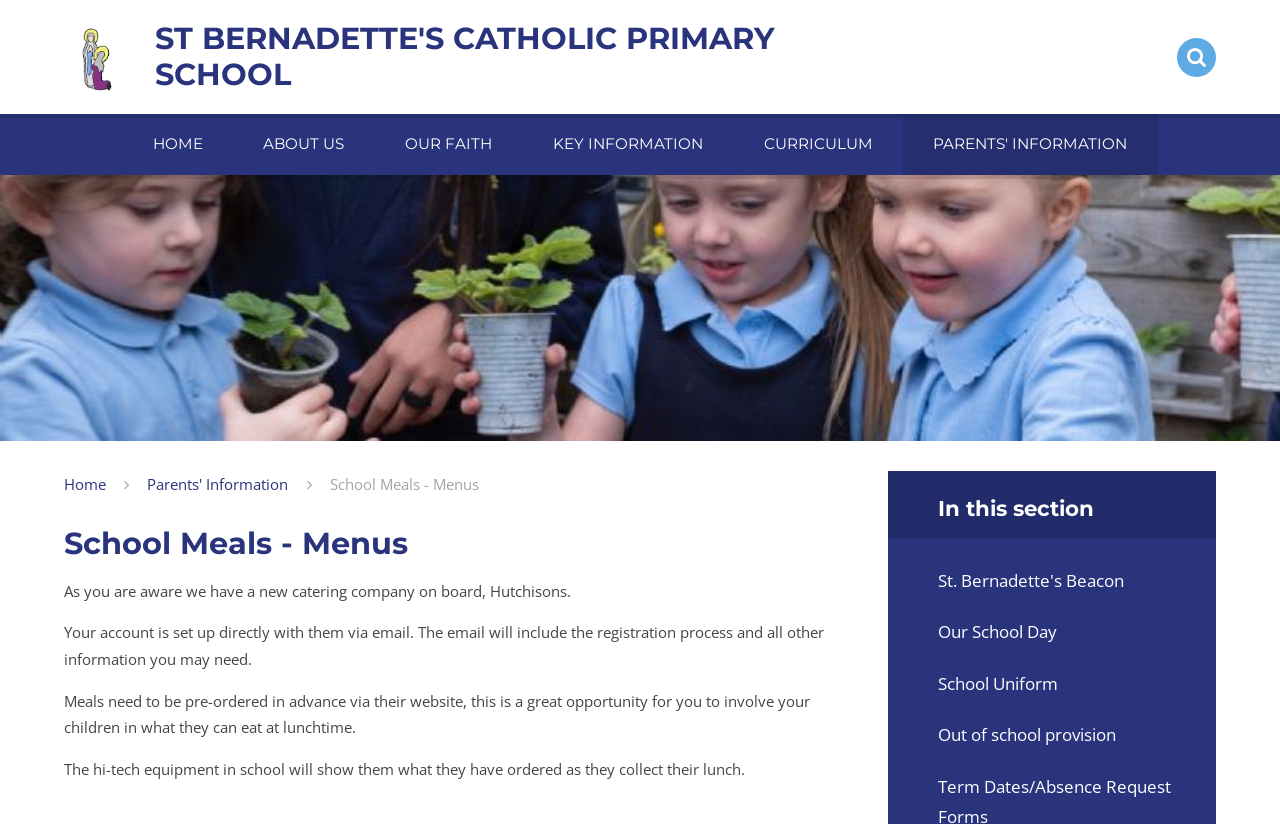Identify the bounding box coordinates of the section that should be clicked to achieve the task described: "Click on the 'HOME' link".

[0.095, 0.138, 0.182, 0.212]